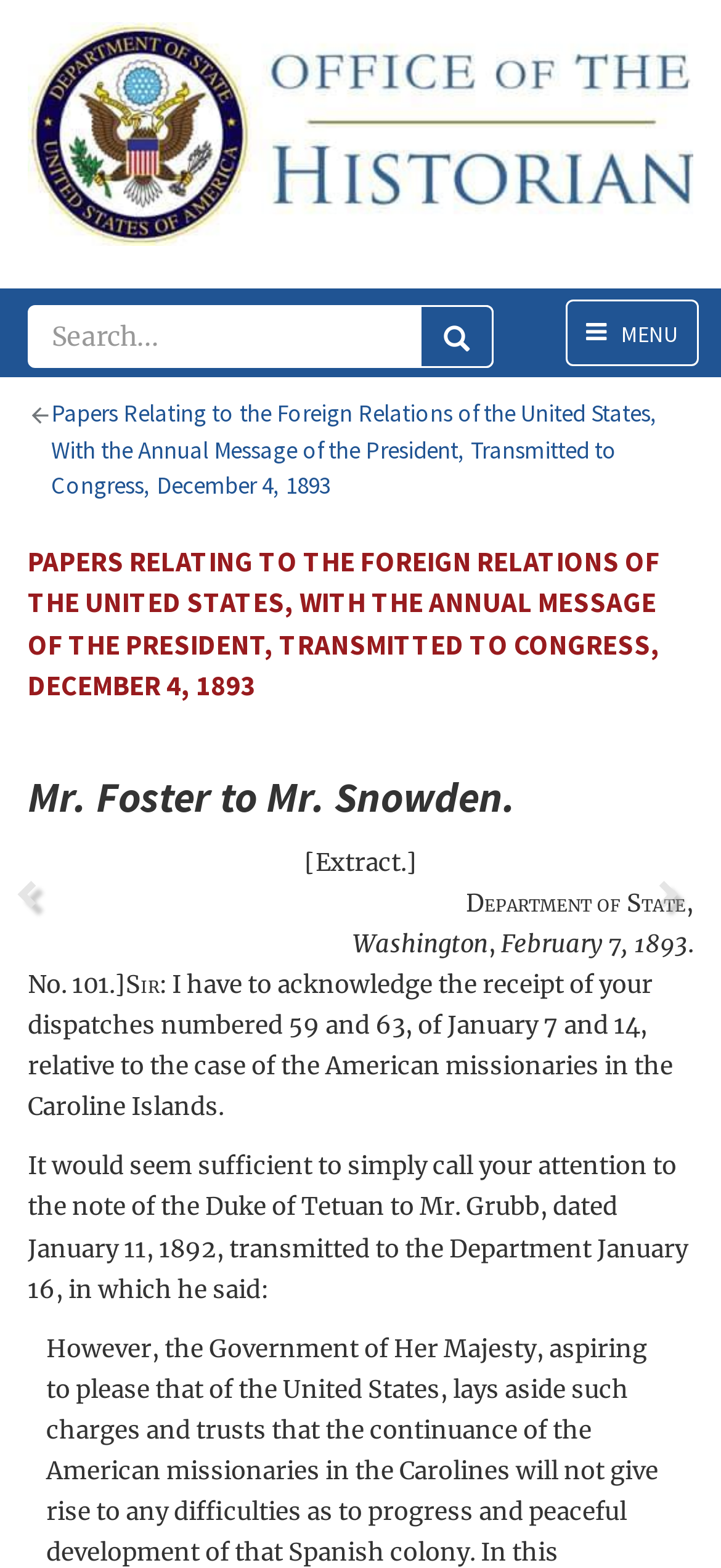Predict the bounding box of the UI element based on the description: "Menu Menu". The coordinates should be four float numbers between 0 and 1, formatted as [left, top, right, bottom].

[0.785, 0.191, 0.969, 0.234]